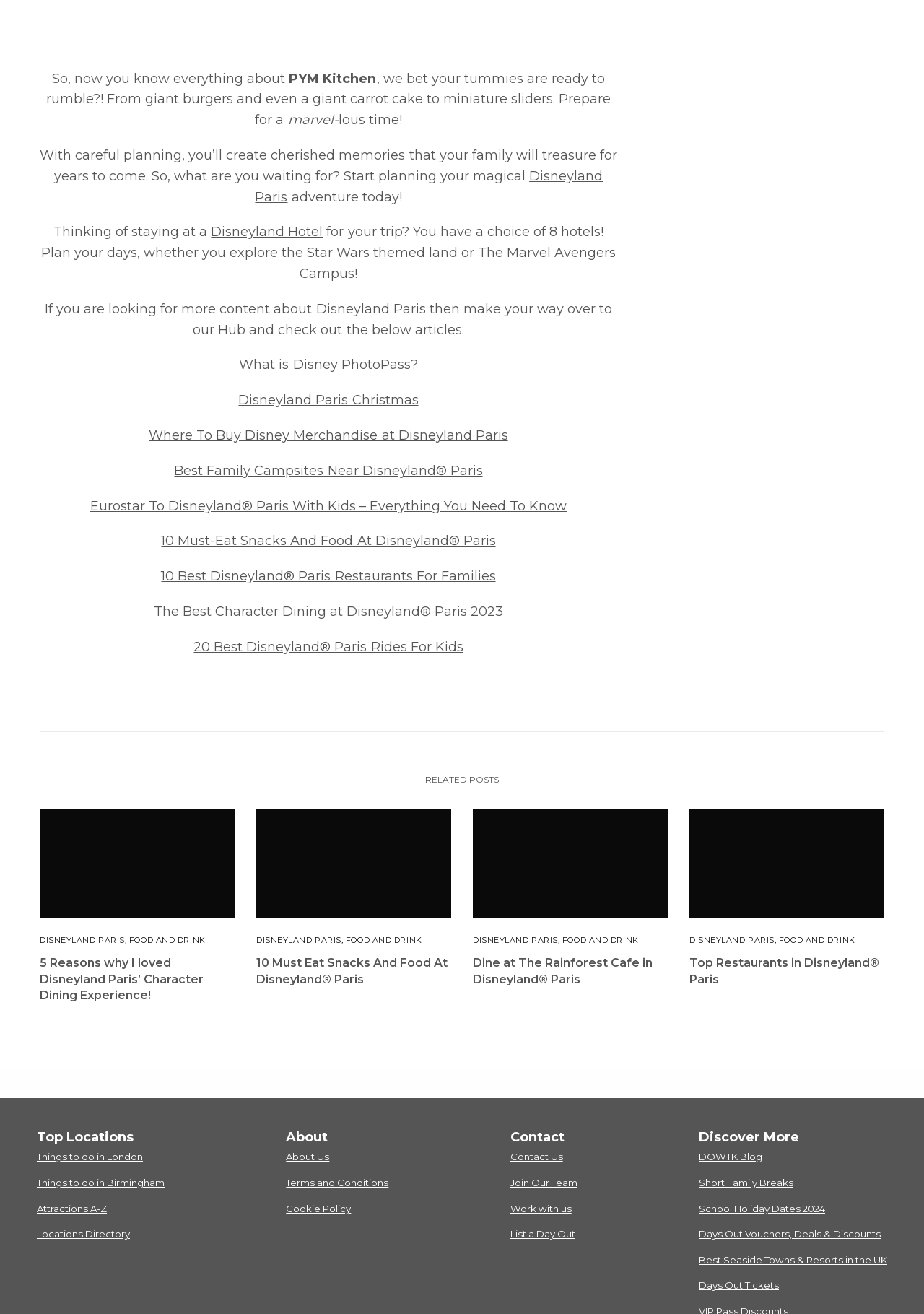Please provide a one-word or phrase answer to the question: 
What is the theme of the webpage?

Disneyland Paris